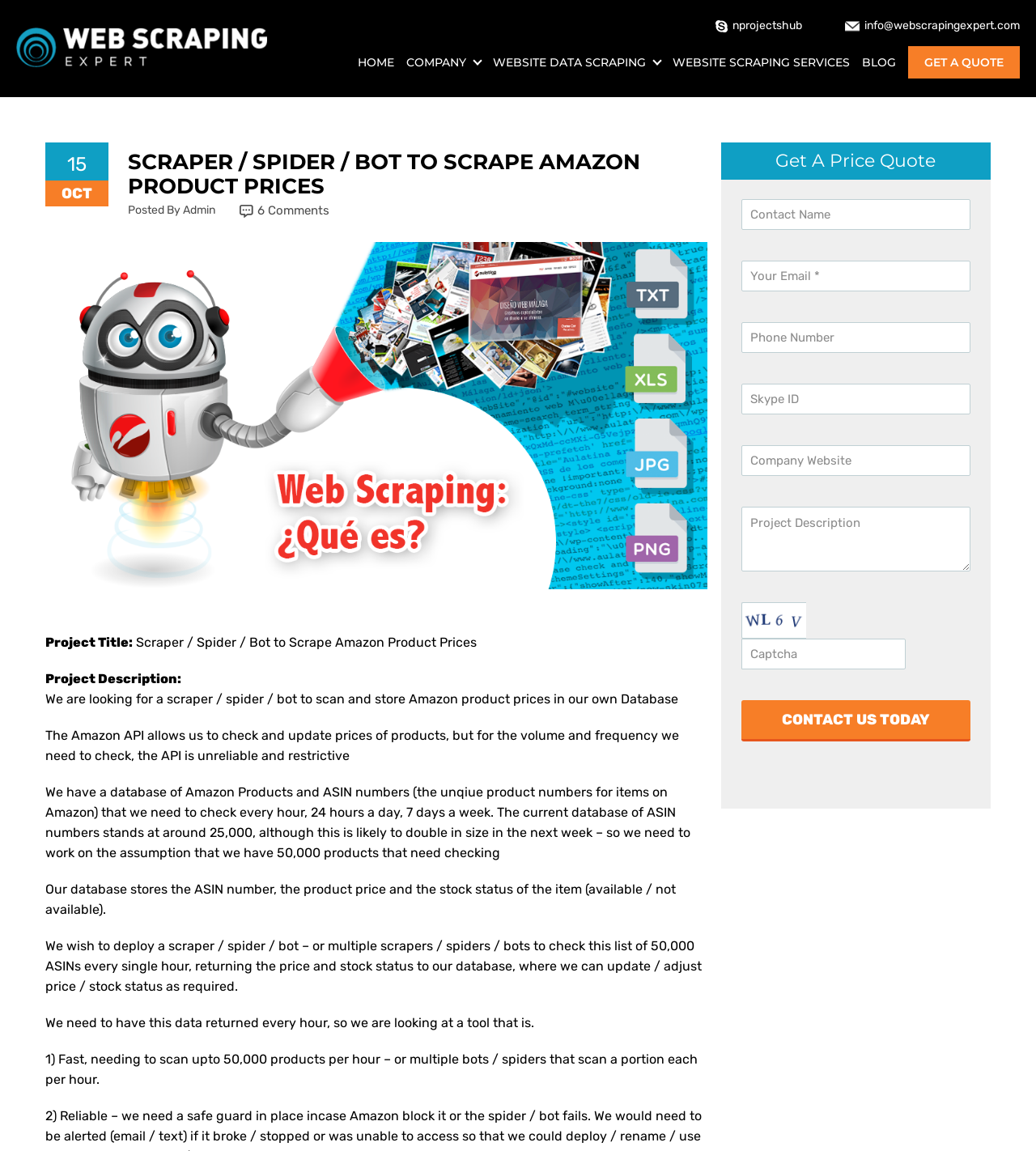Locate and extract the text of the main heading on the webpage.

SCRAPER / SPIDER / BOT TO SCRAPE AMAZON PRODUCT PRICES